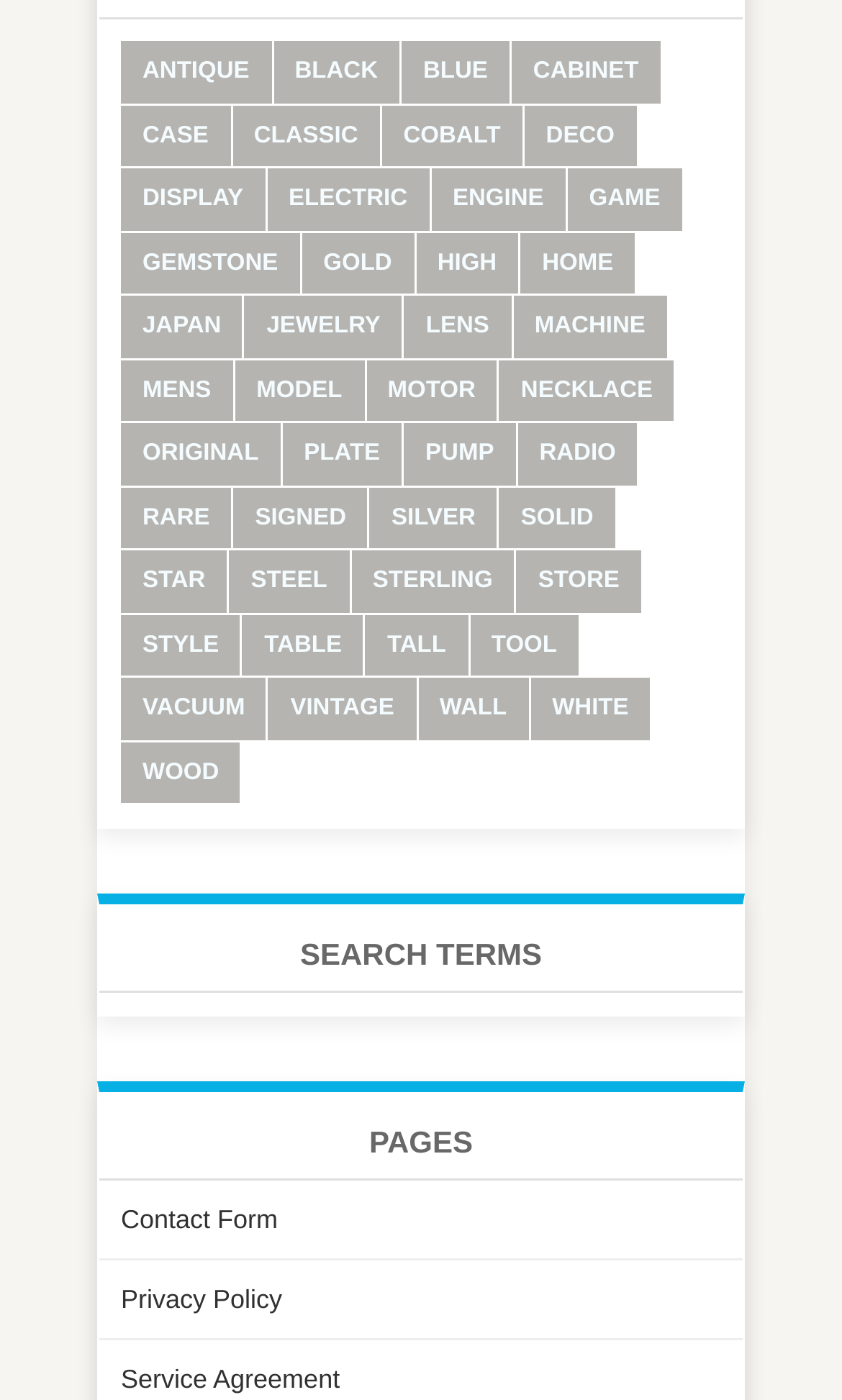Kindly determine the bounding box coordinates of the area that needs to be clicked to fulfill this instruction: "view April 2015".

None